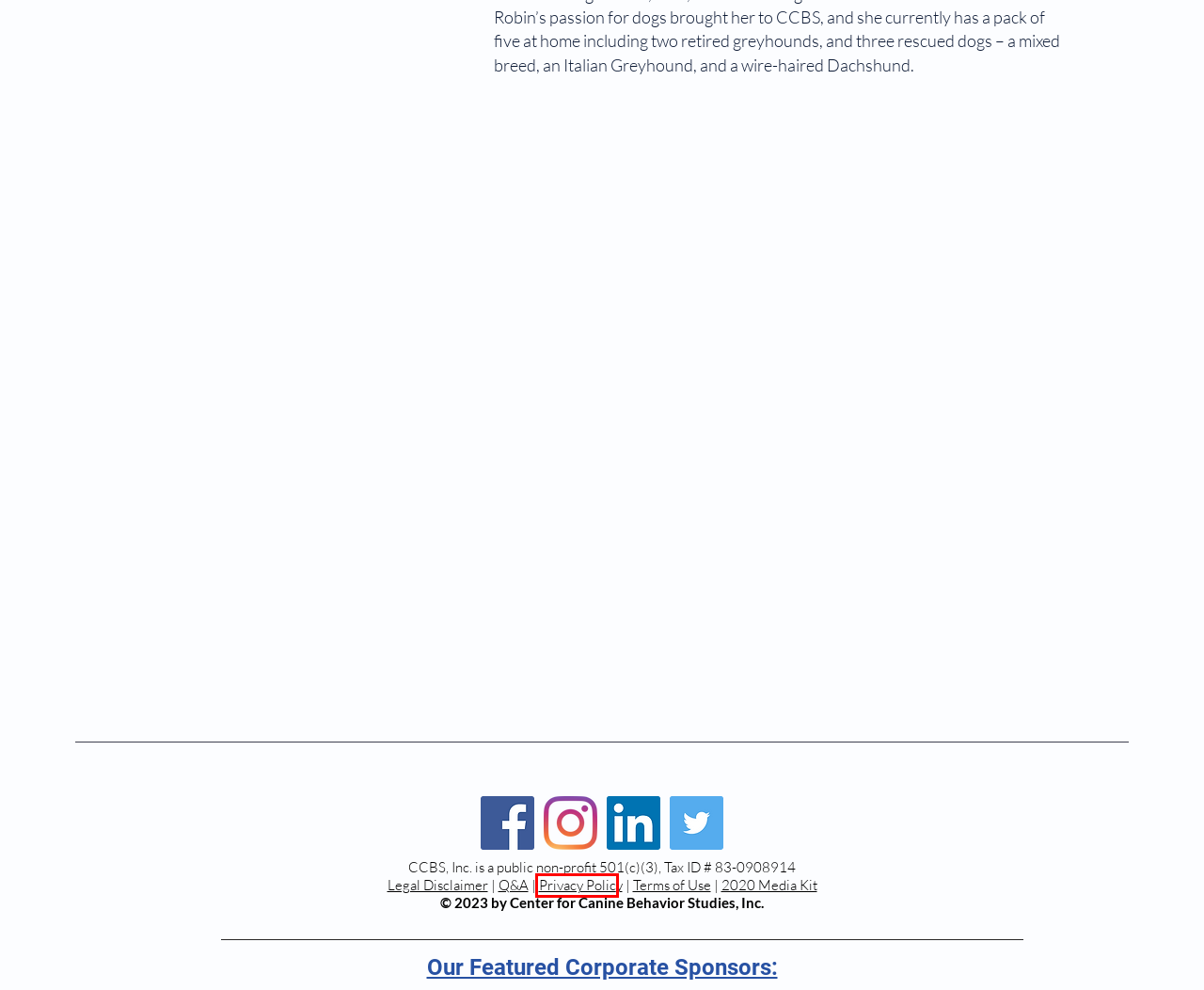Given a screenshot of a webpage with a red rectangle bounding box around a UI element, select the best matching webpage description for the new webpage that appears after clicking the highlighted element. The candidate descriptions are:
A. About CCBS | Center for Canine Behavior Studies
B. Disclaimer | CCBS
C. Media Kit | CCBS
D. Shop | CCBS
E. Terms of Use | CCBS
F. Q&A | CCBS
G. Center for Canine Behavior Studies
H. Privacy Policy | CCBS

H